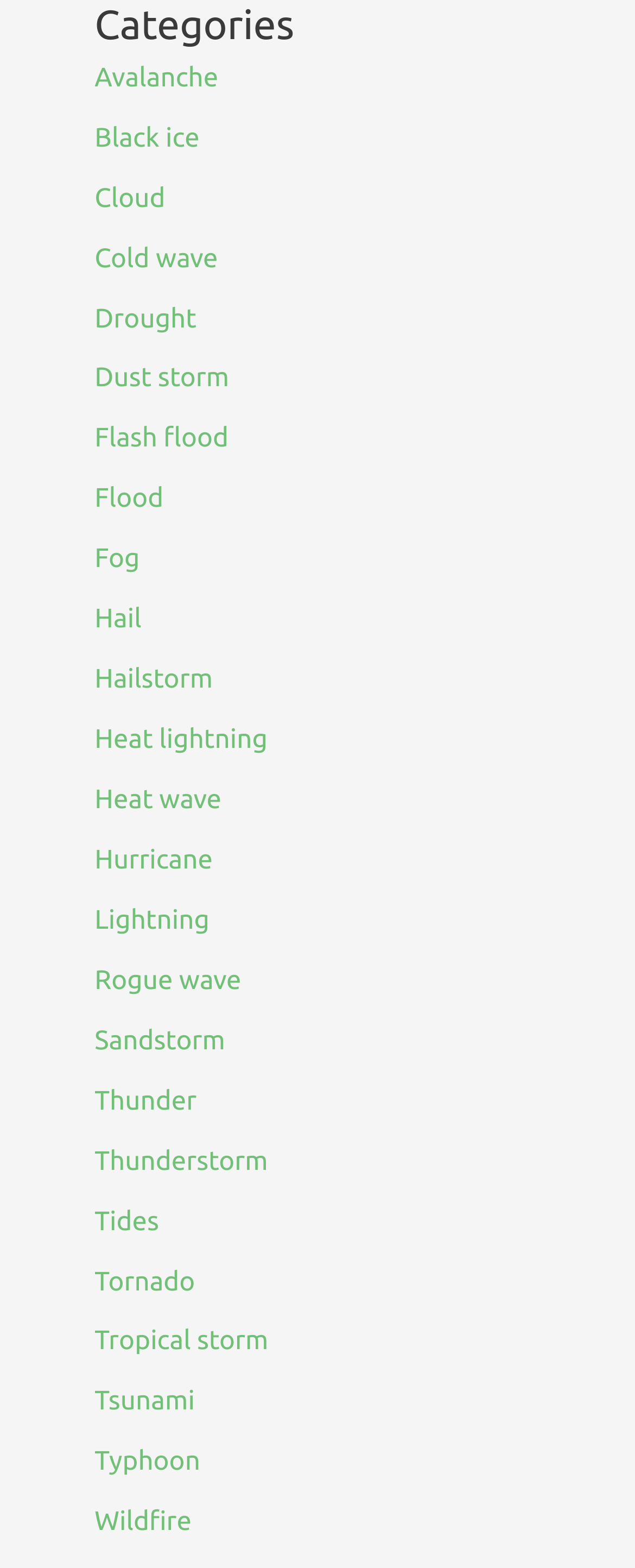Give a one-word or short phrase answer to the question: 
What is the weather phenomenon listed below 'Drought'?

Dust storm